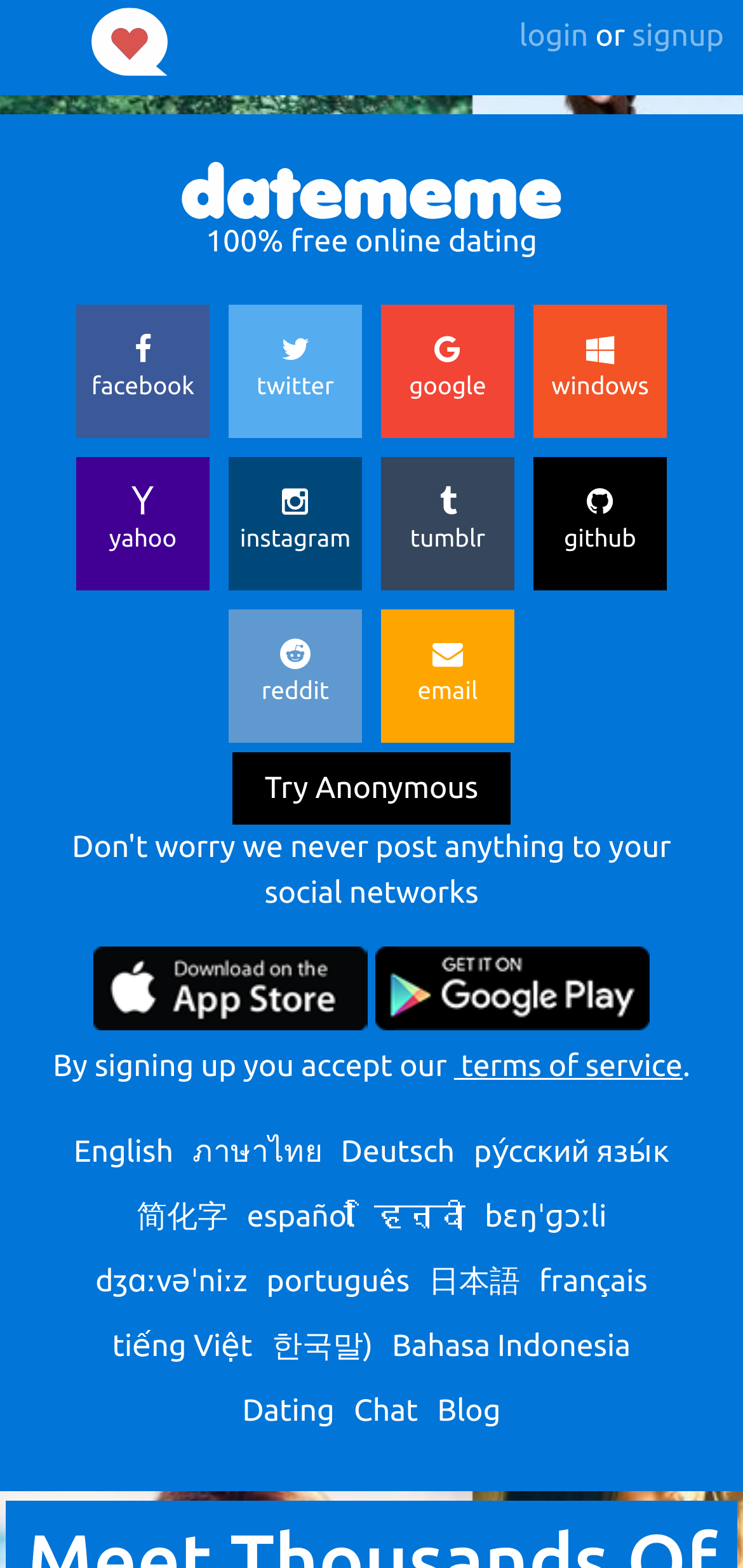Determine the bounding box coordinates for the clickable element to execute this instruction: "try anonymous". Provide the coordinates as four float numbers between 0 and 1, i.e., [left, top, right, bottom].

[0.313, 0.48, 0.687, 0.526]